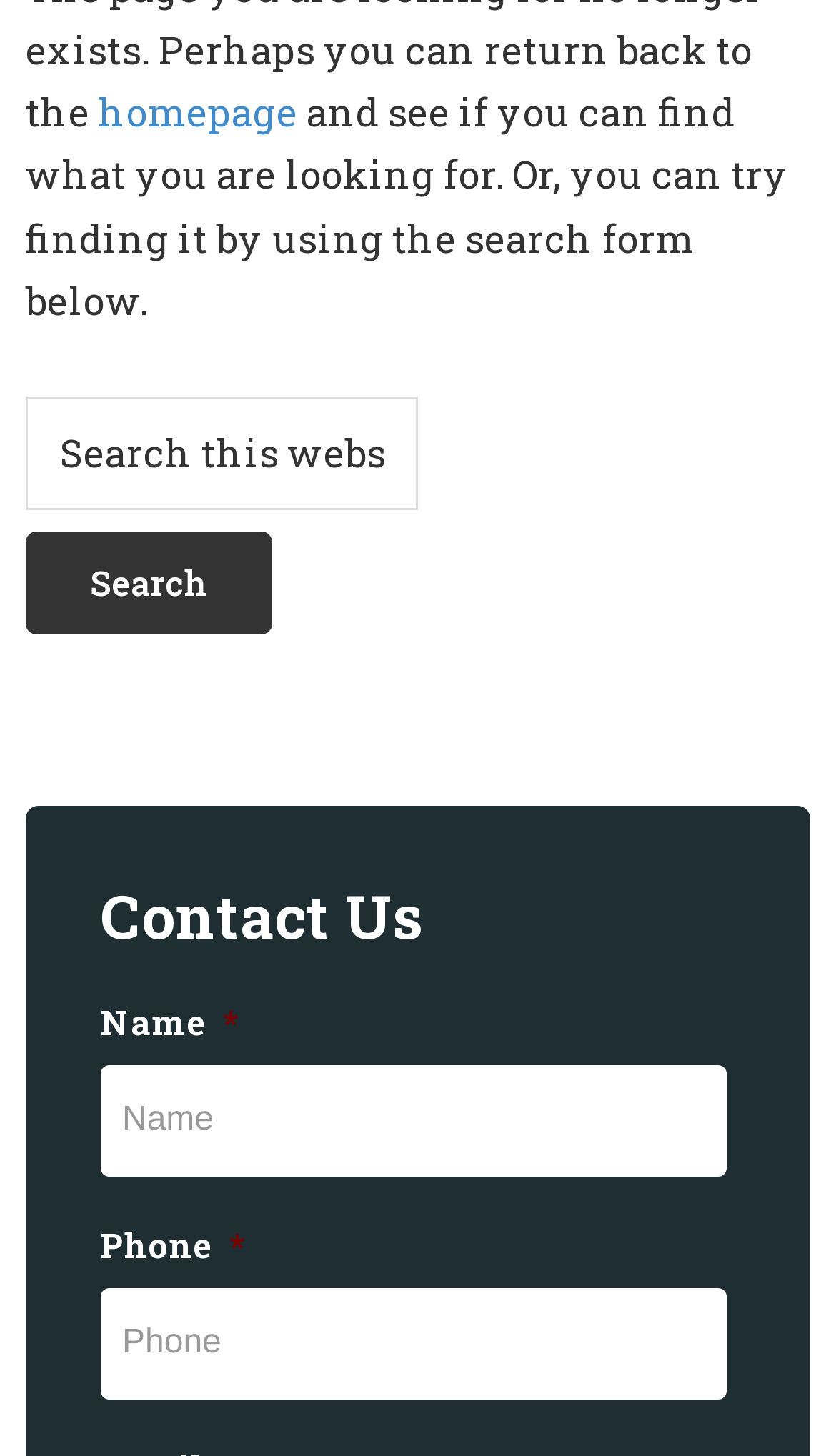Provide the bounding box for the UI element matching this description: "name="input_2" placeholder="Phone"".

[0.121, 0.884, 0.869, 0.961]